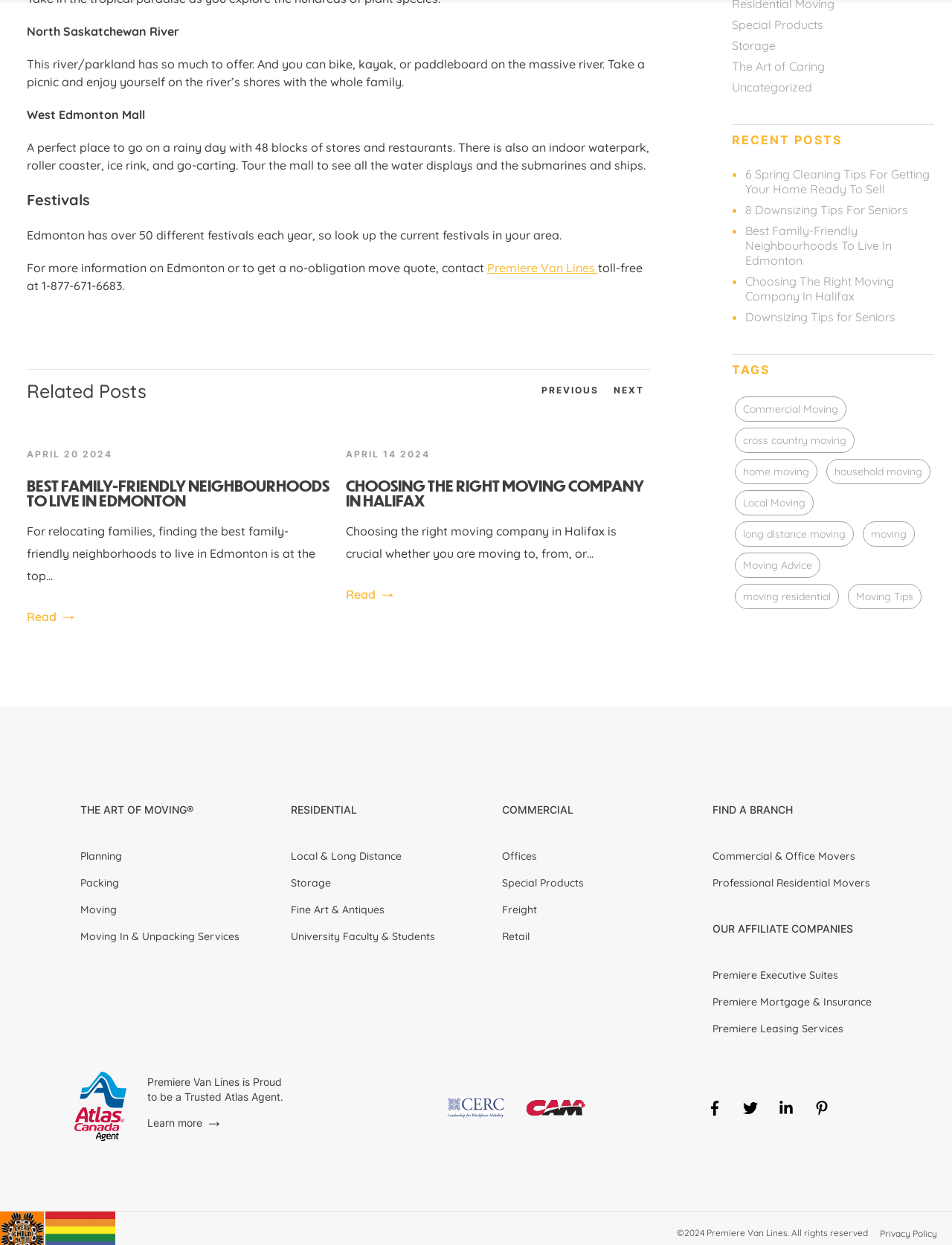Specify the bounding box coordinates of the area that needs to be clicked to achieve the following instruction: "Read more about 'West Edmonton Mall'".

[0.028, 0.086, 0.152, 0.098]